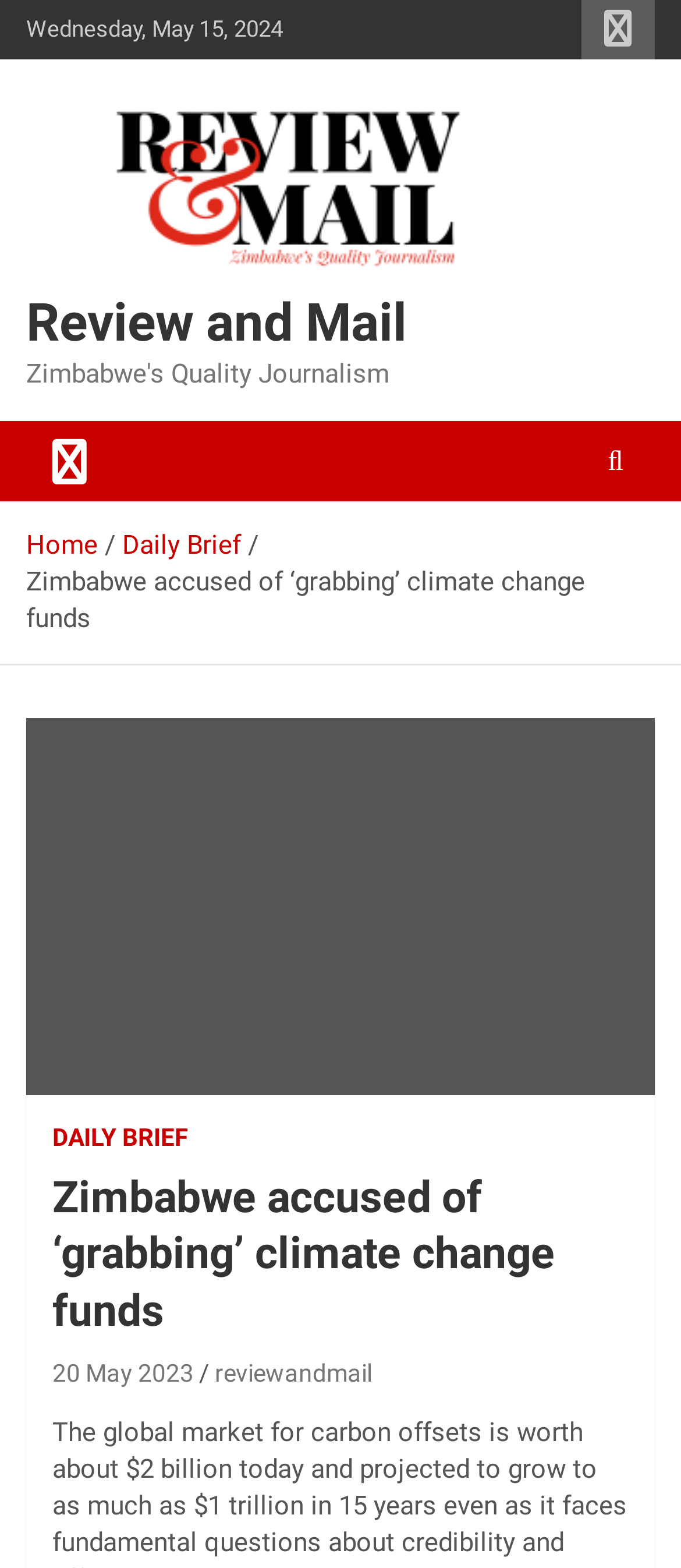Please identify the bounding box coordinates of the element's region that I should click in order to complete the following instruction: "Go to Review and Mail homepage". The bounding box coordinates consist of four float numbers between 0 and 1, i.e., [left, top, right, bottom].

[0.038, 0.058, 0.808, 0.085]